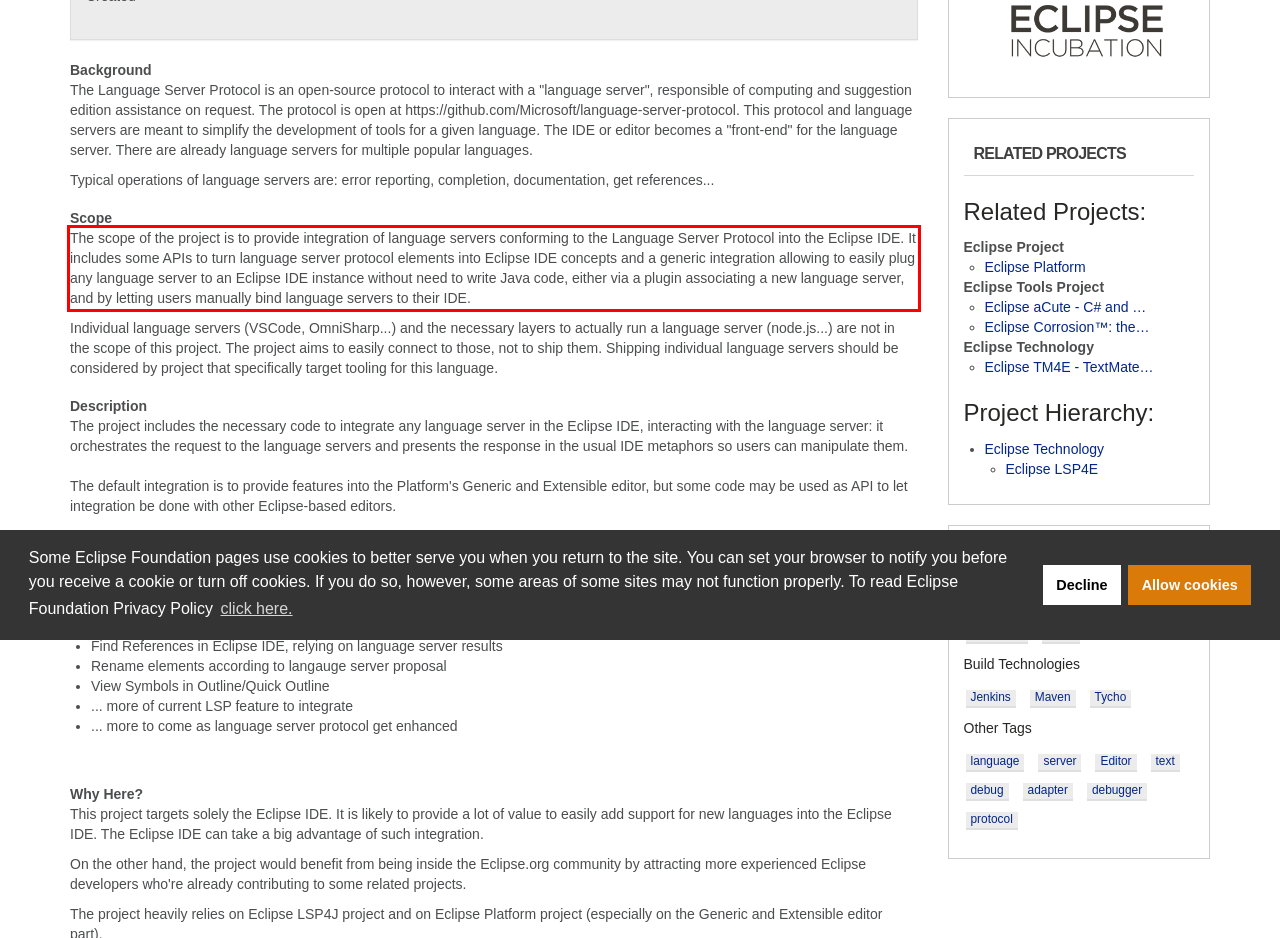You are looking at a screenshot of a webpage with a red rectangle bounding box. Use OCR to identify and extract the text content found inside this red bounding box.

The scope of the project is to provide integration of language servers conforming to the Language Server Protocol into the Eclipse IDE. It includes some APIs to turn language server protocol elements into Eclipse IDE concepts and a generic integration allowing to easily plug any language server to an Eclipse IDE instance without need to write Java code, either via a plugin associating a new language server, and by letting users manually bind language servers to their IDE.